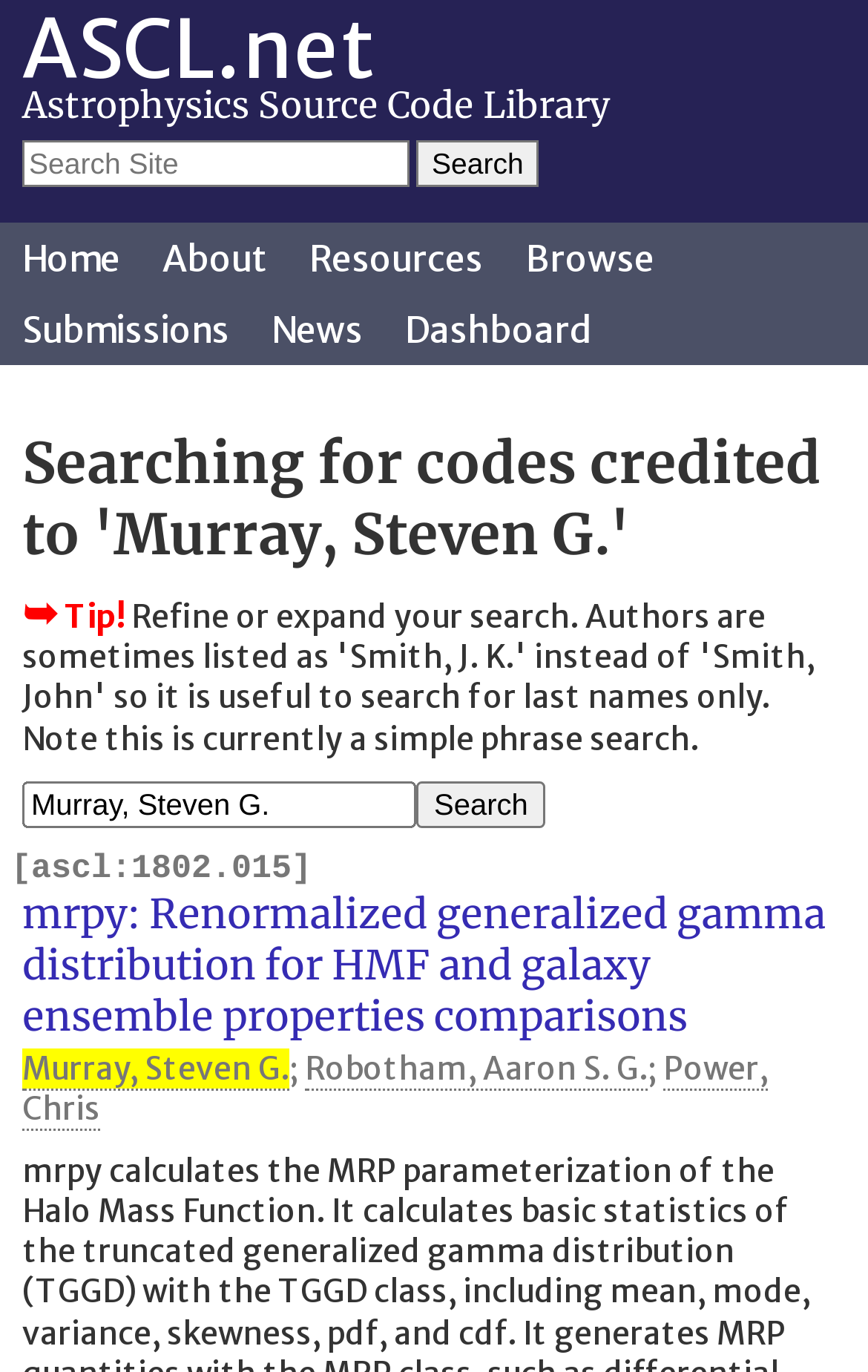What is the name of the author being searched?
Please answer the question with as much detail and depth as you can.

The question can be answered by looking at the heading 'Searching for codes credited to 'Murray, Steven G.'' which indicates that the author being searched is Murray, Steven G.